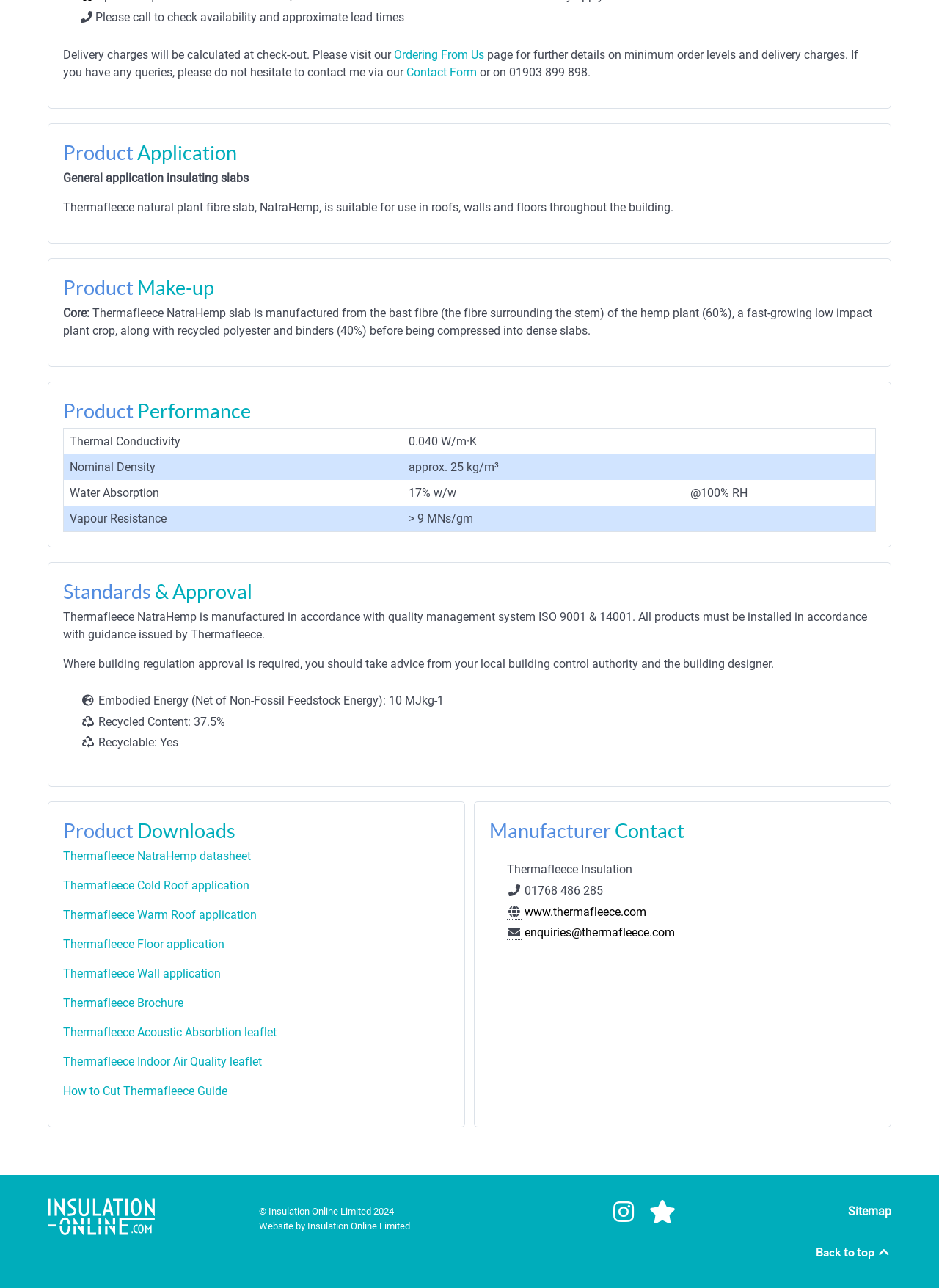Could you highlight the region that needs to be clicked to execute the instruction: "Download the Thermafleece NatraHemp datasheet"?

[0.067, 0.659, 0.267, 0.67]